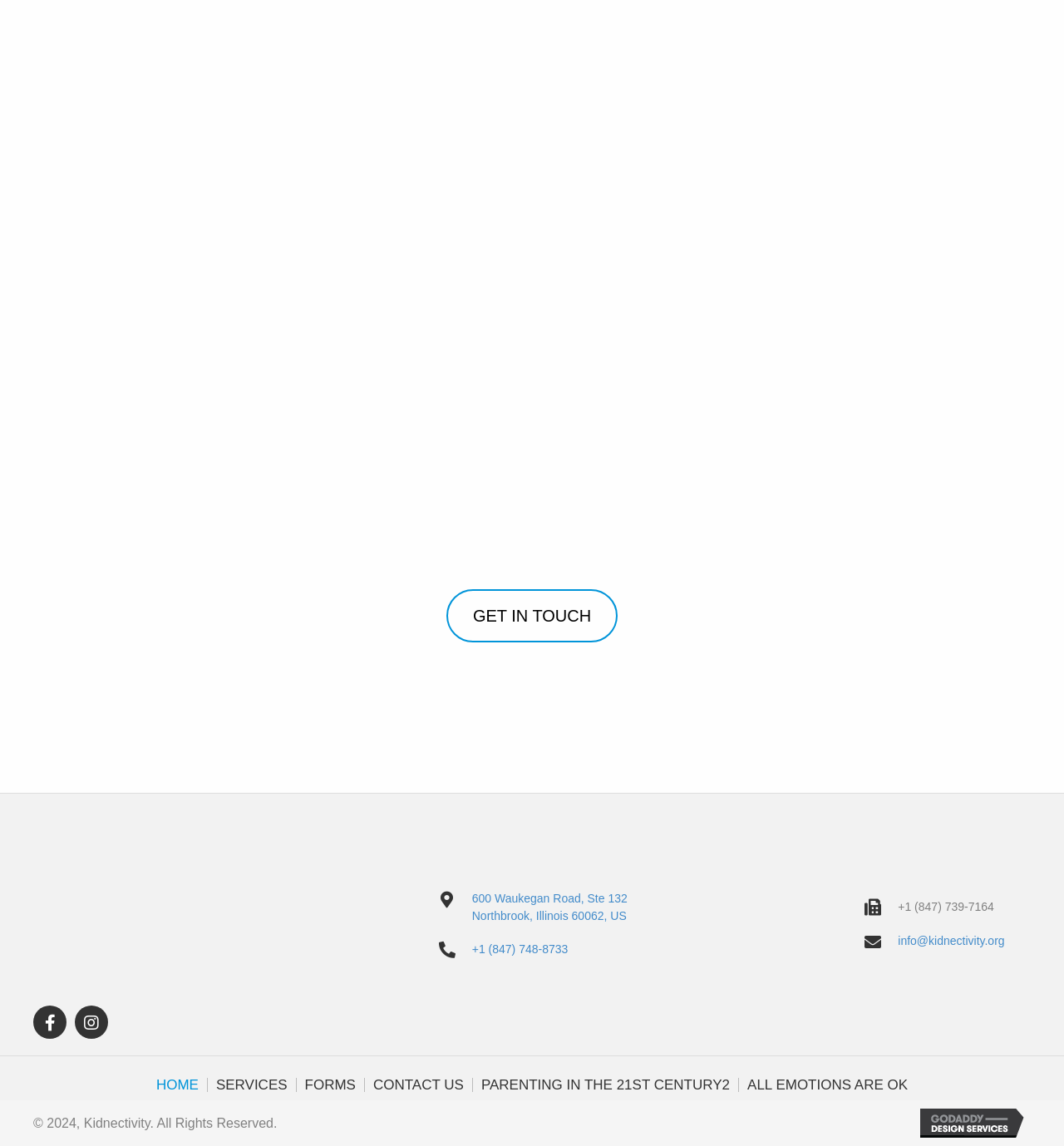Look at the image and give a detailed response to the following question: How many navigation links are there?

I counted the number of navigation links by looking at the links under the 'Menu' navigation and found that there are six links: 'HOME', 'SERVICES', 'FORMS', 'CONTACT US', 'PARENTING IN THE 21ST CENTURY2', and 'ALL EMOTIONS ARE OK'.